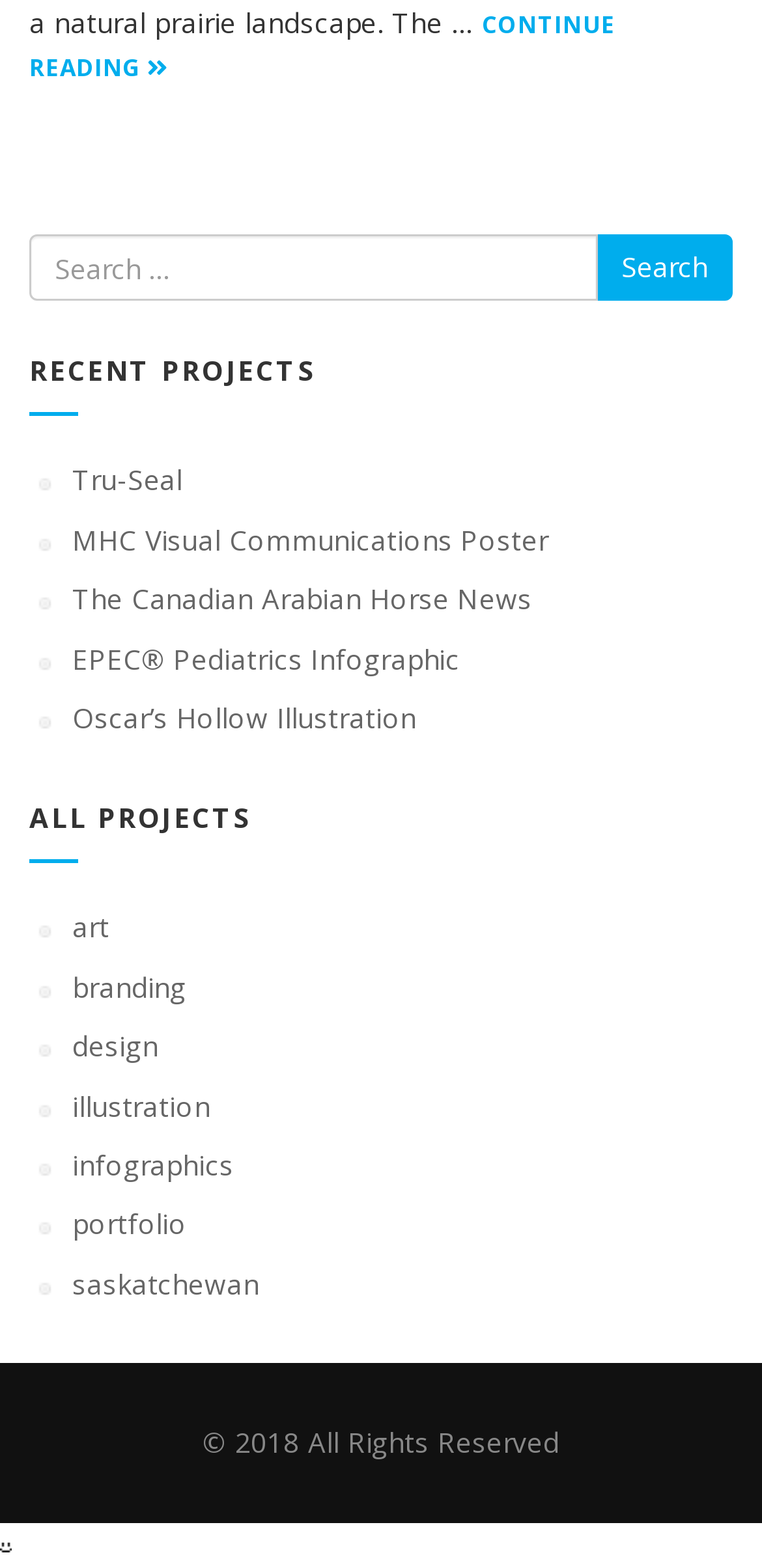Locate the bounding box coordinates of the region to be clicked to comply with the following instruction: "click on art". The coordinates must be four float numbers between 0 and 1, in the form [left, top, right, bottom].

[0.095, 0.58, 0.143, 0.603]